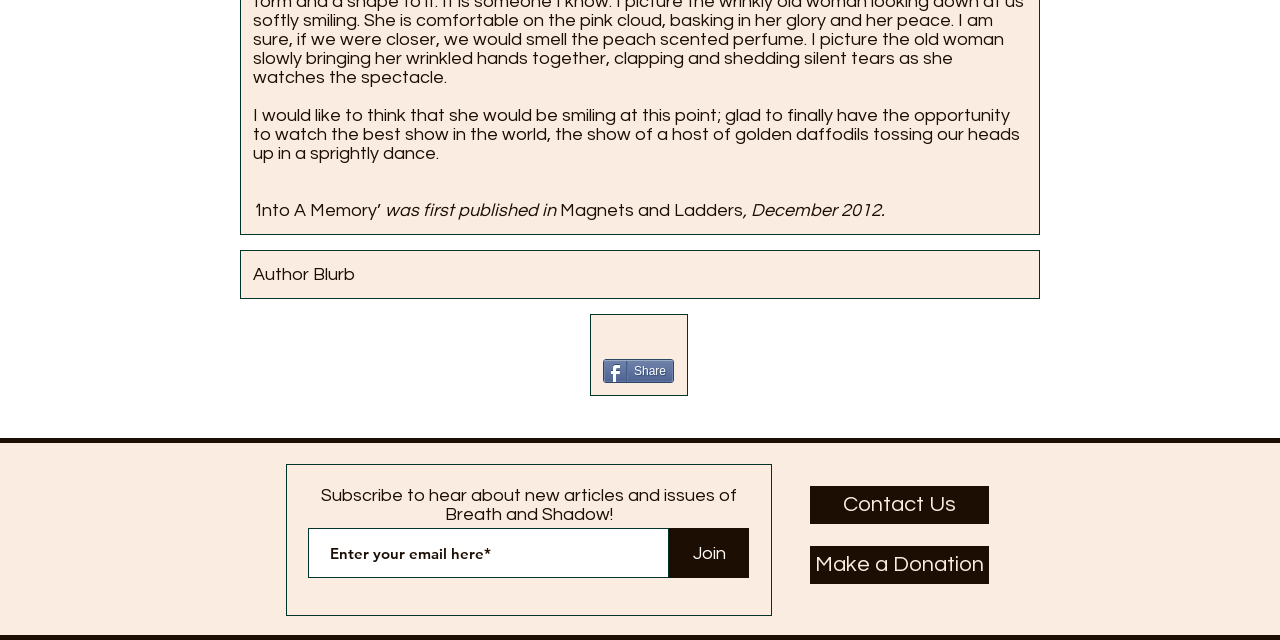Answer this question using a single word or a brief phrase:
What is the action of the button below the textbox?

Join